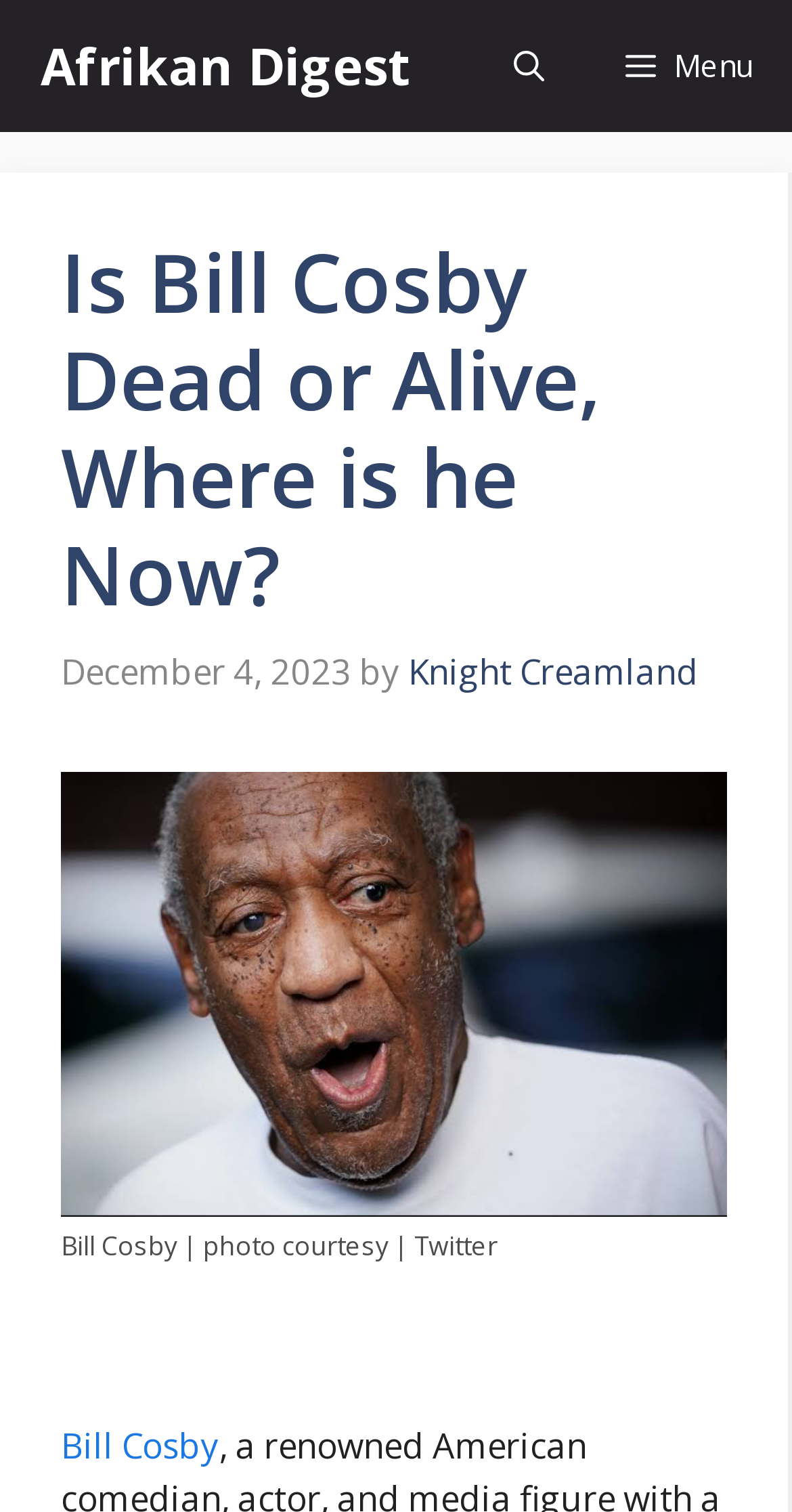What is the name of the website?
Please provide a comprehensive answer based on the contents of the image.

I found the name of the website by looking at the link element in the navigation section, which contains the text 'Afrikan Digest'.